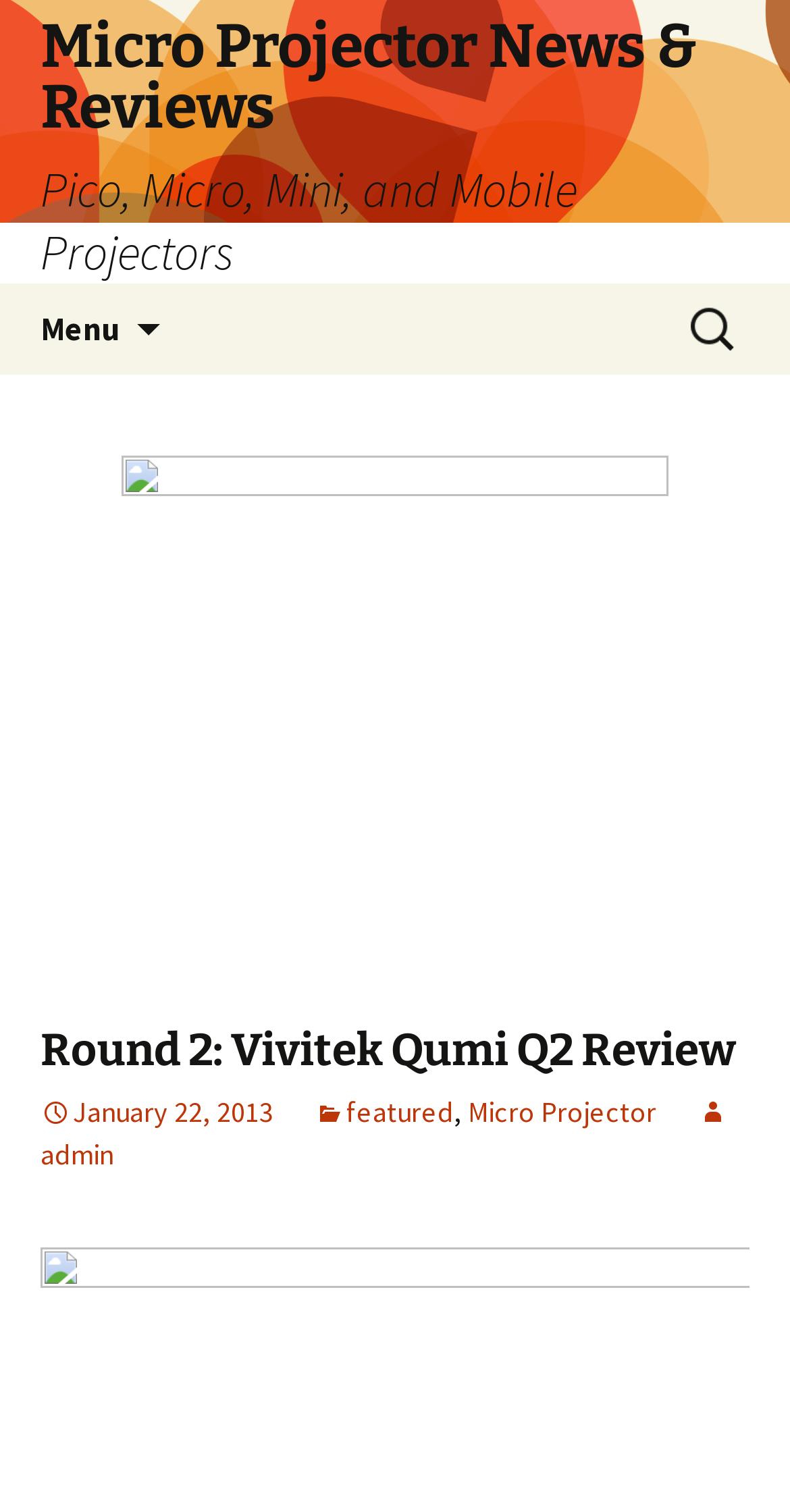What can be done on this website?
Ensure your answer is thorough and detailed.

I found a search box element with the text 'Search for:' which suggests that users can search for reviews on this website.